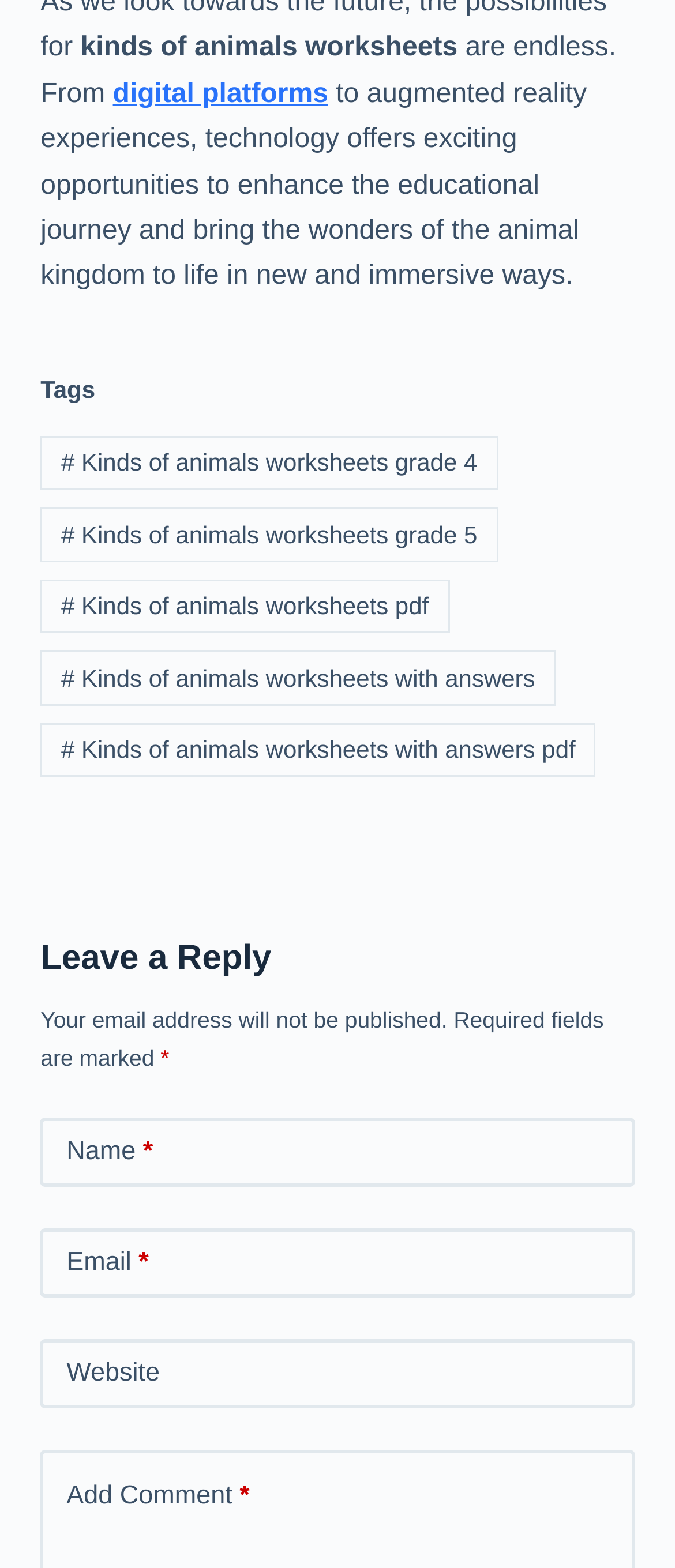How many links are provided for kinds of animals worksheets?
Please answer the question with a single word or phrase, referencing the image.

5